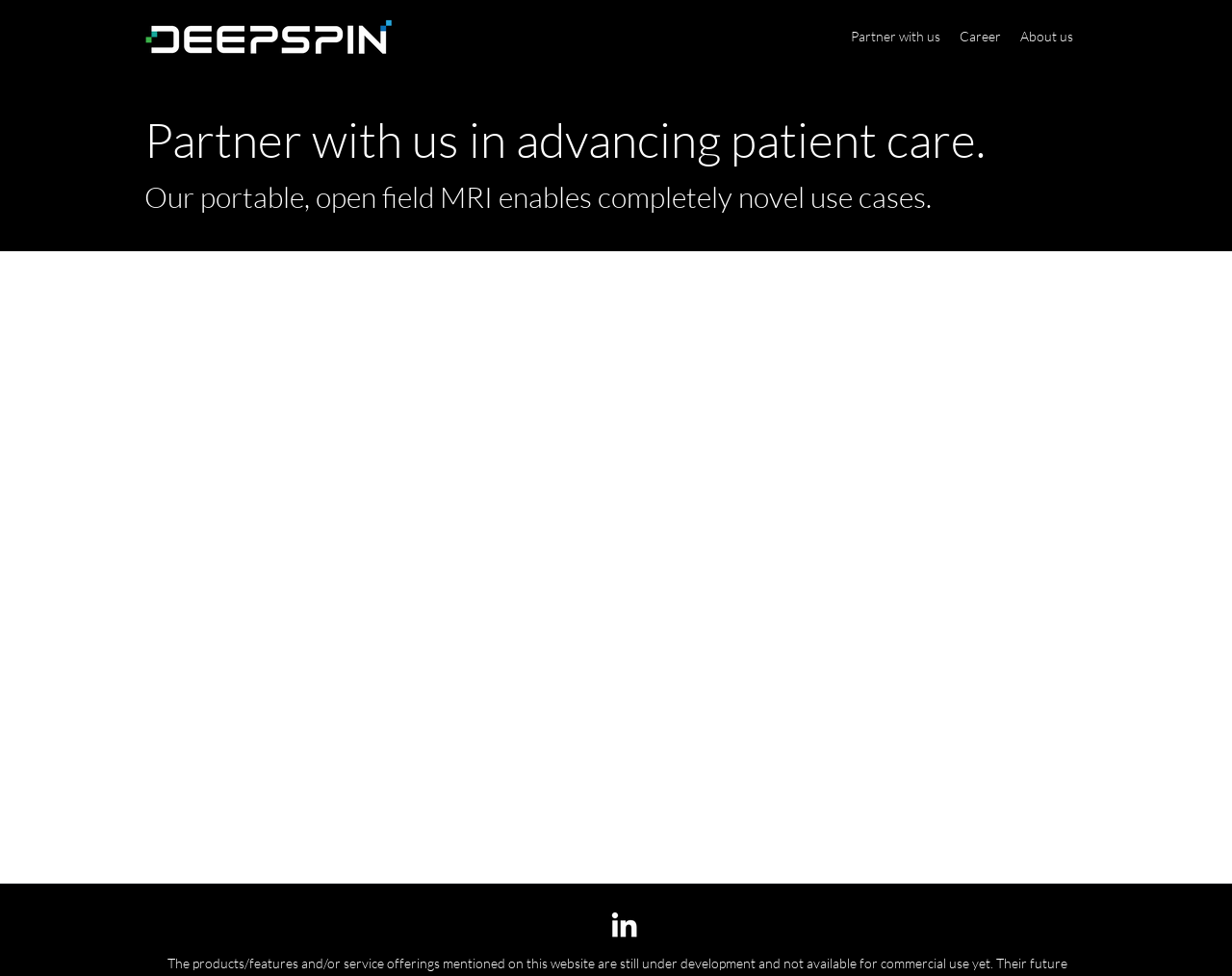Bounding box coordinates are specified in the format (top-left x, top-left y, bottom-right x, bottom-right y). All values are floating point numbers bounded between 0 and 1. Please provide the bounding box coordinate of the region this sentence describes: aria-label="Advertisement" name="aswift_6" title="Advertisement"

None